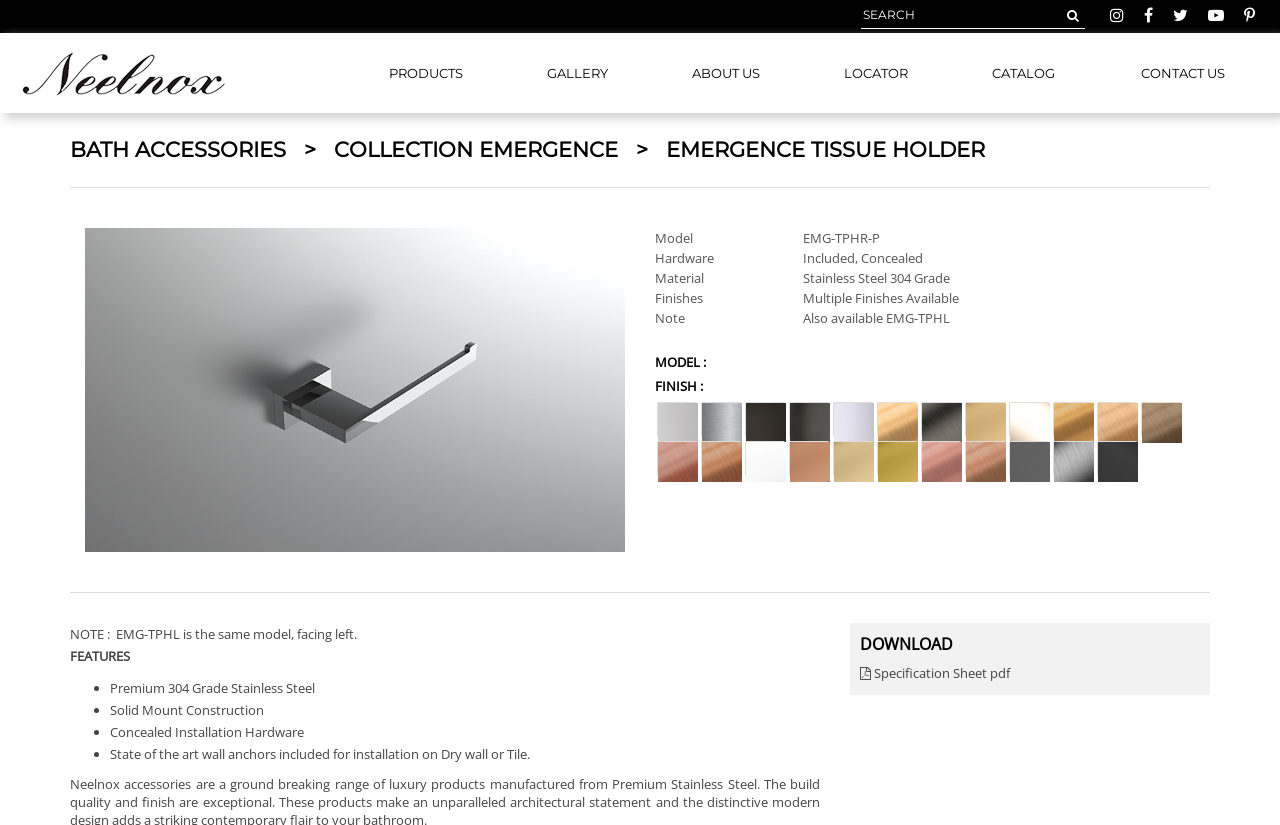How many finishes are available for the product EMG-TPHR-P?
Answer the question with just one word or phrase using the image.

Multiple